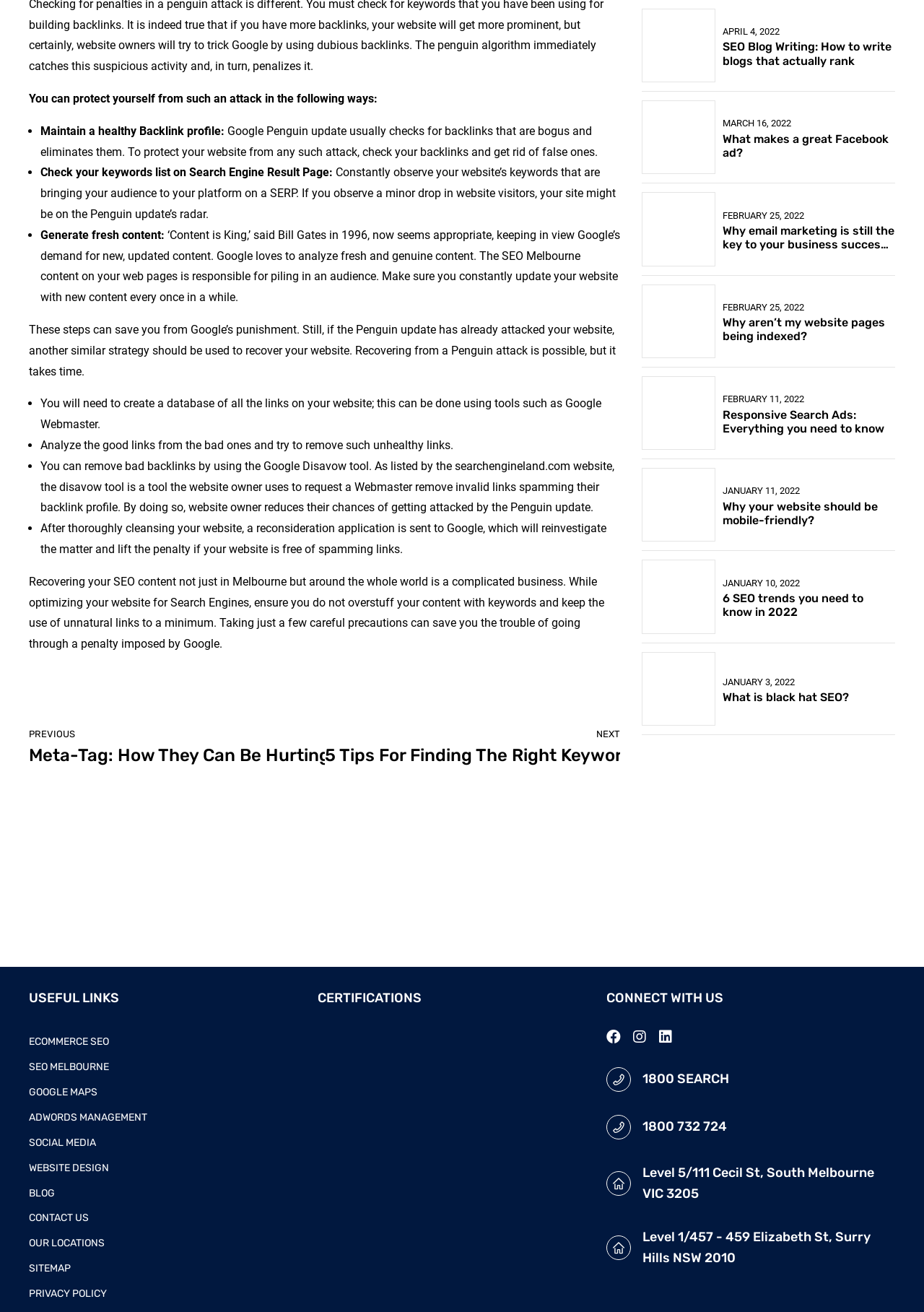What is the importance of fresh content according to Google?
Based on the screenshot, give a detailed explanation to answer the question.

The webpage states that Google loves to analyze fresh and genuine content, and it is responsible for piling in an audience, which means that constantly updating your website with new content is important for SEO.